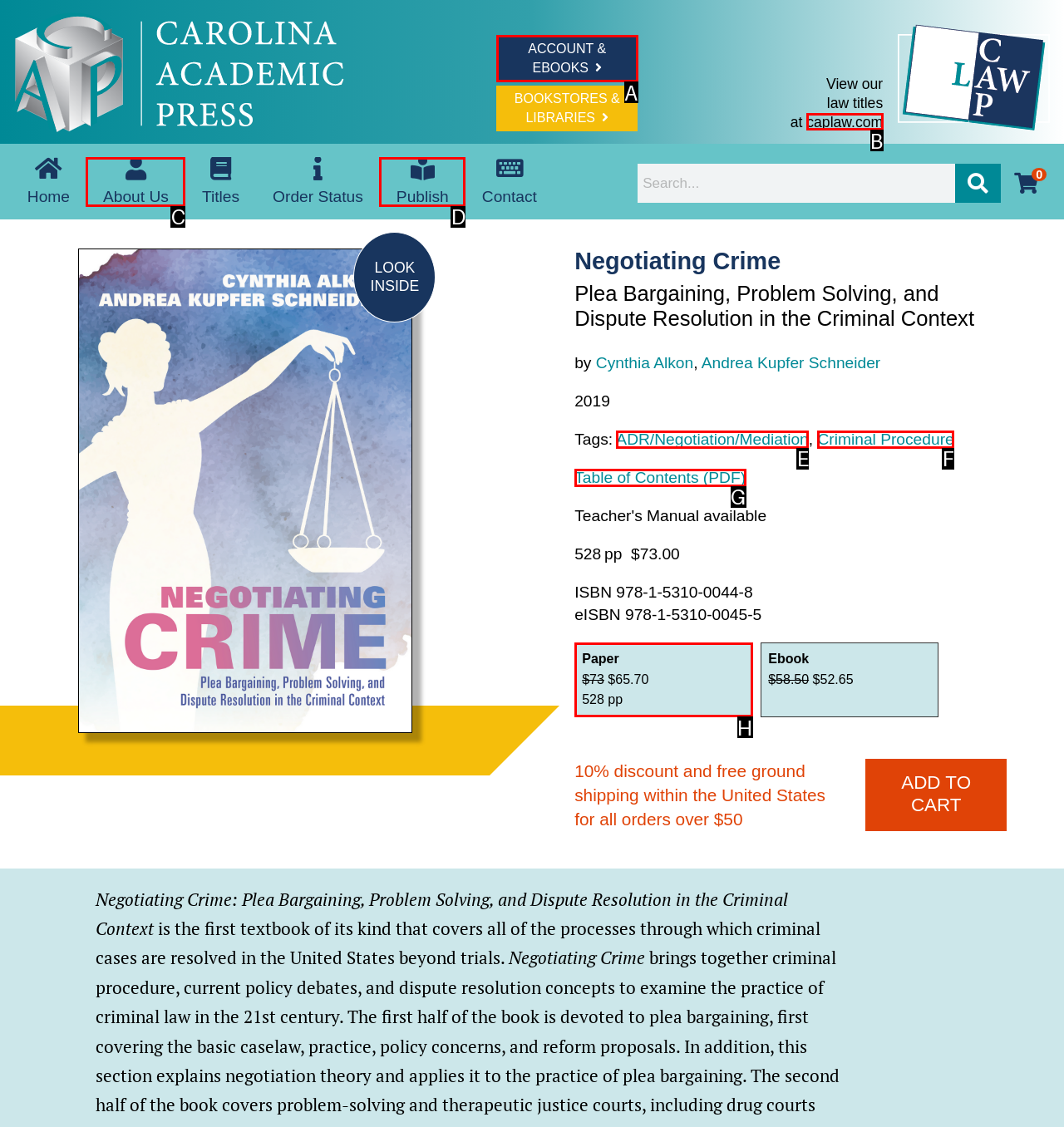Choose the UI element that best aligns with the description: Table of Contents (PDF)
Respond with the letter of the chosen option directly.

G